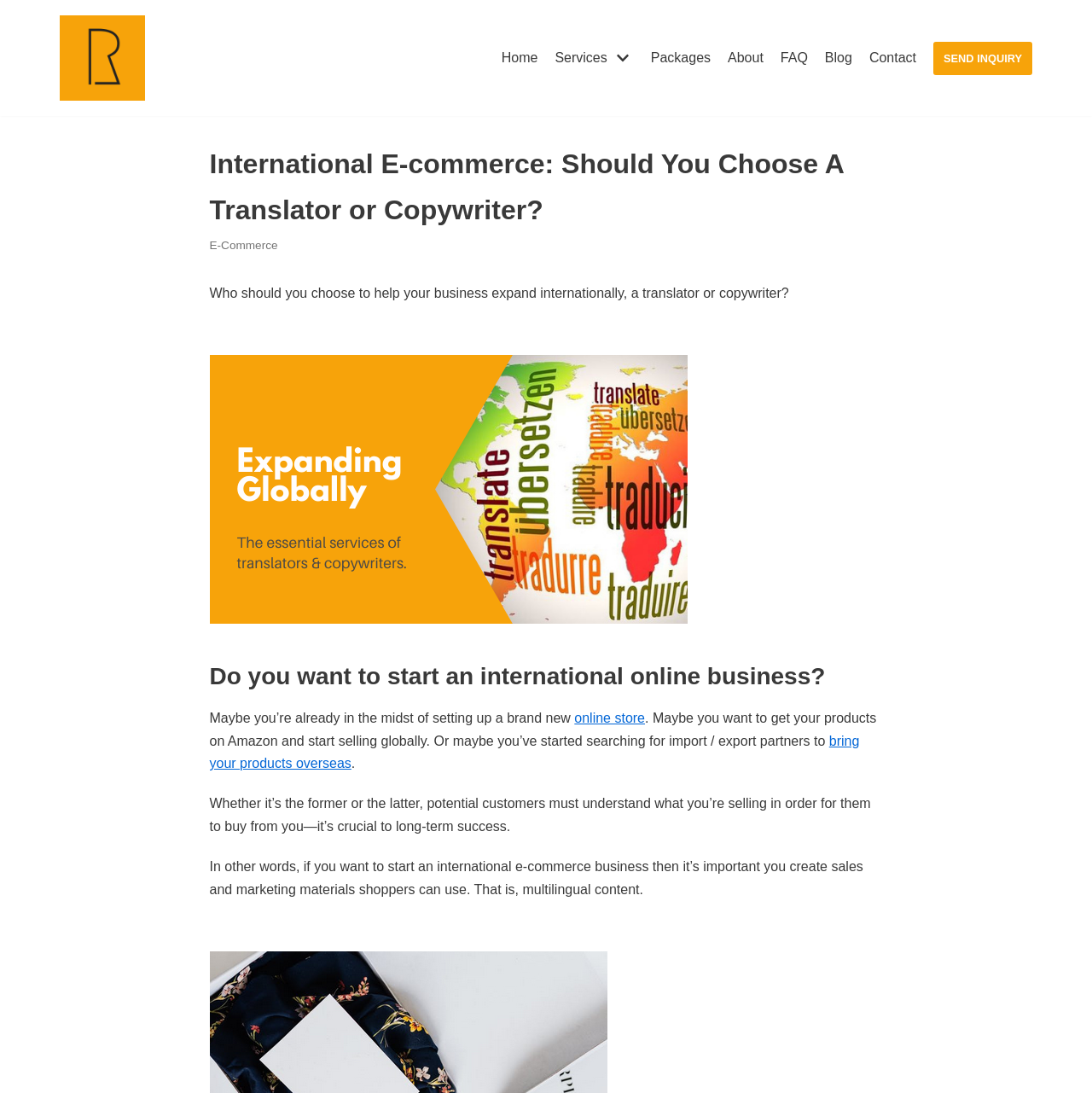Determine the bounding box coordinates of the clickable area required to perform the following instruction: "Click on the 'bring your products overseas' link". The coordinates should be represented as four float numbers between 0 and 1: [left, top, right, bottom].

[0.192, 0.671, 0.787, 0.705]